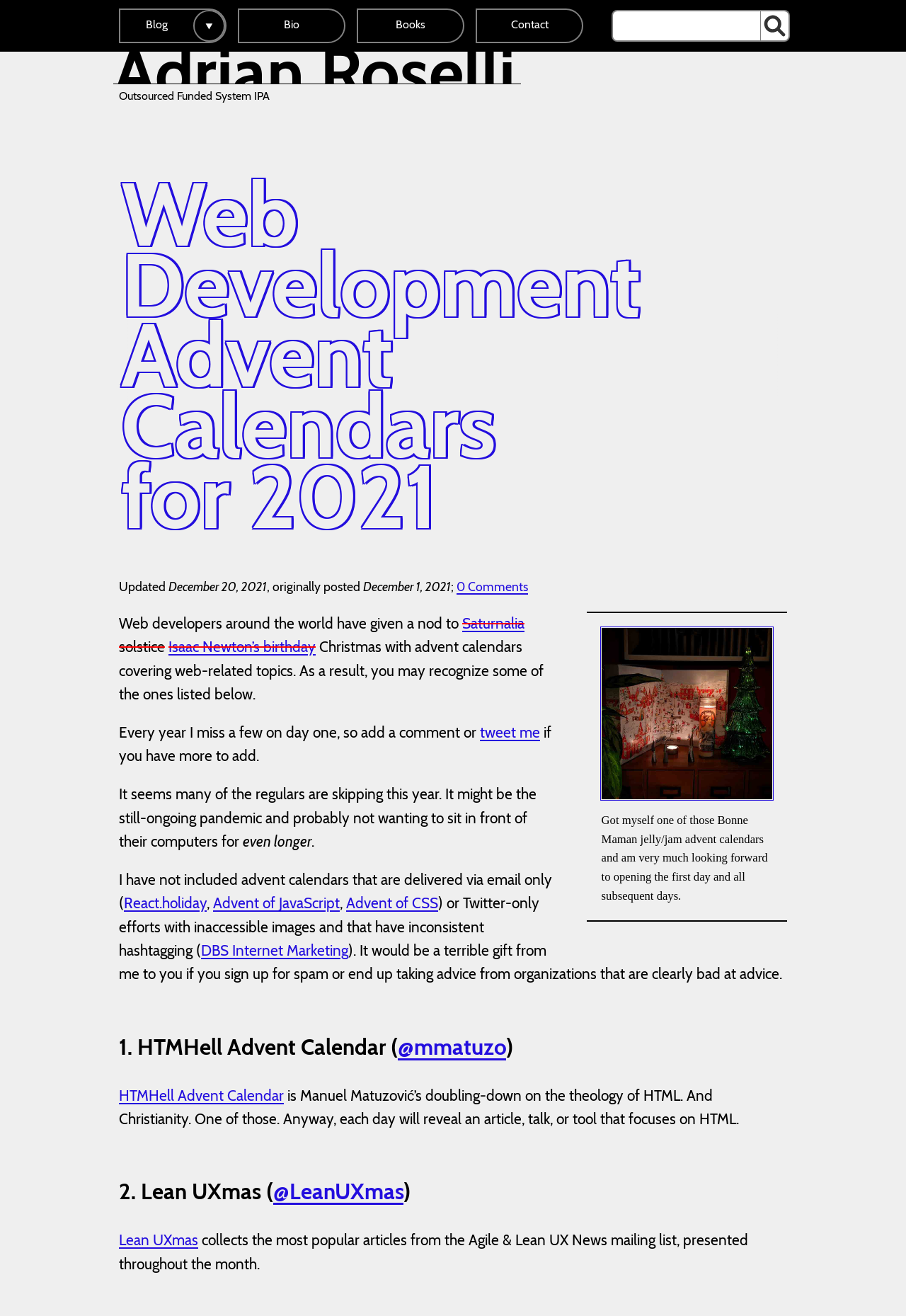What is the topic of the advent calendars?
From the screenshot, supply a one-word or short-phrase answer.

web-related topics